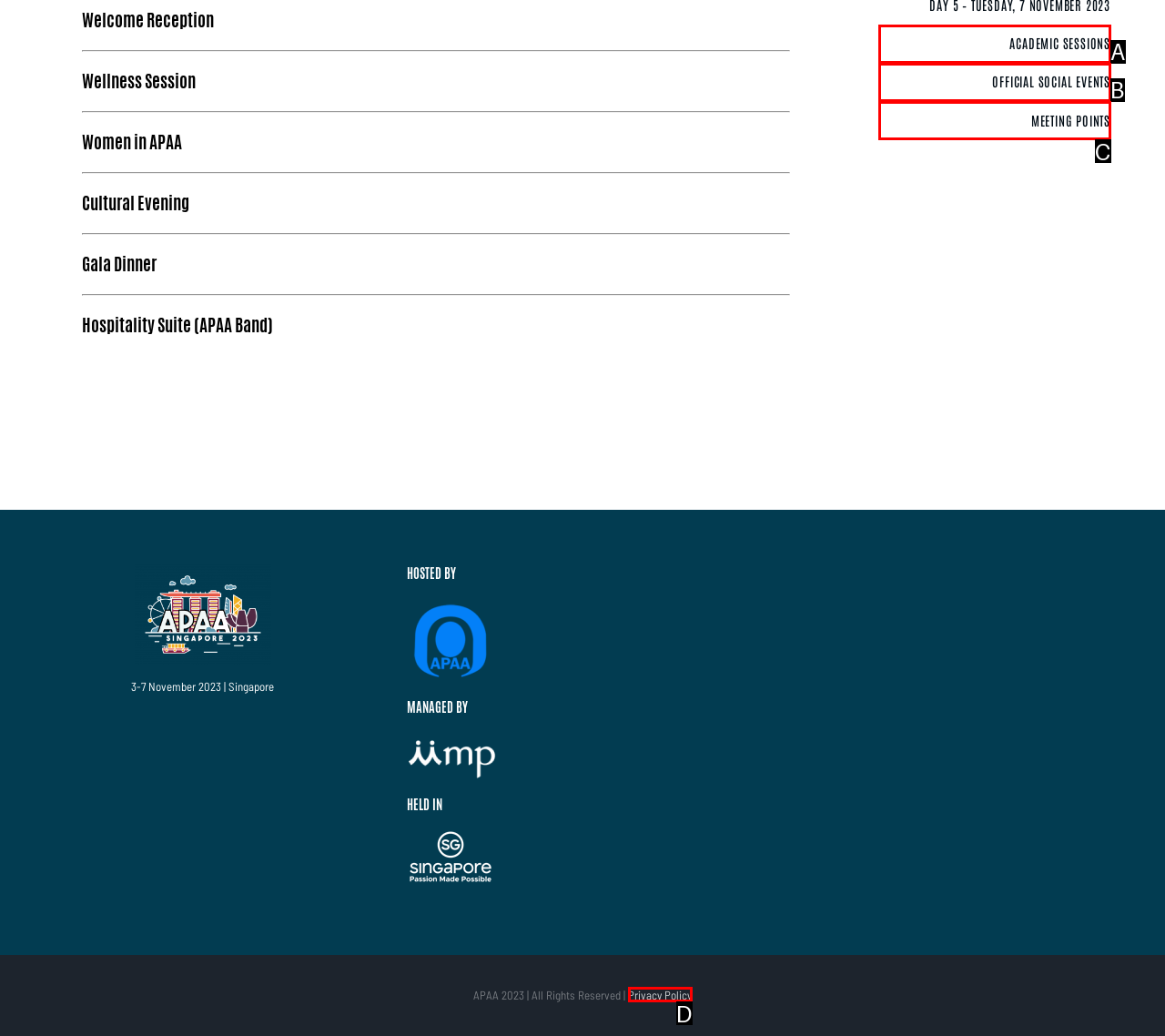Choose the HTML element that corresponds to the description: Official Social Events
Provide the answer by selecting the letter from the given choices.

B